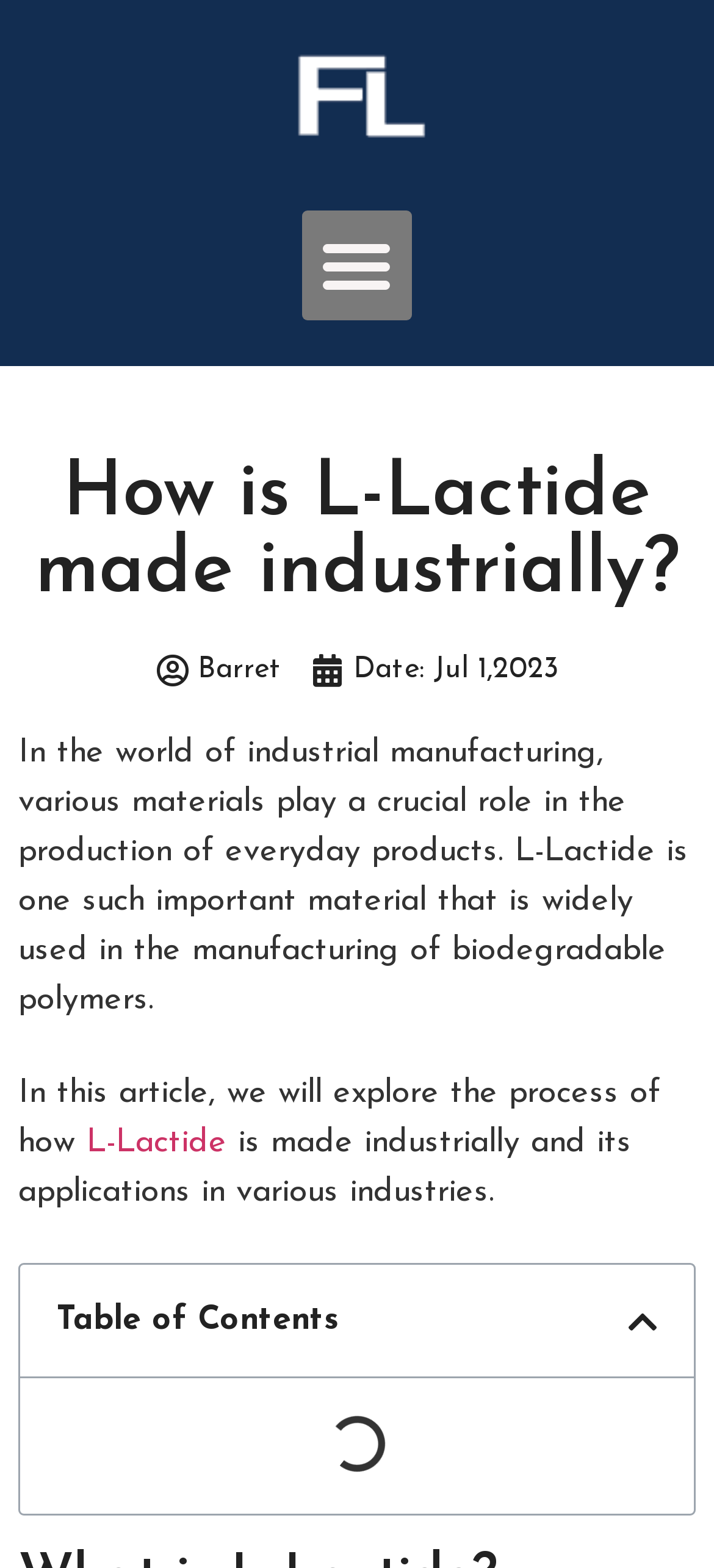Based on what you see in the screenshot, provide a thorough answer to this question: What is the author of the article?

The author of the article can be found in the static text element located at the top of the webpage, which reads 'Barret'.